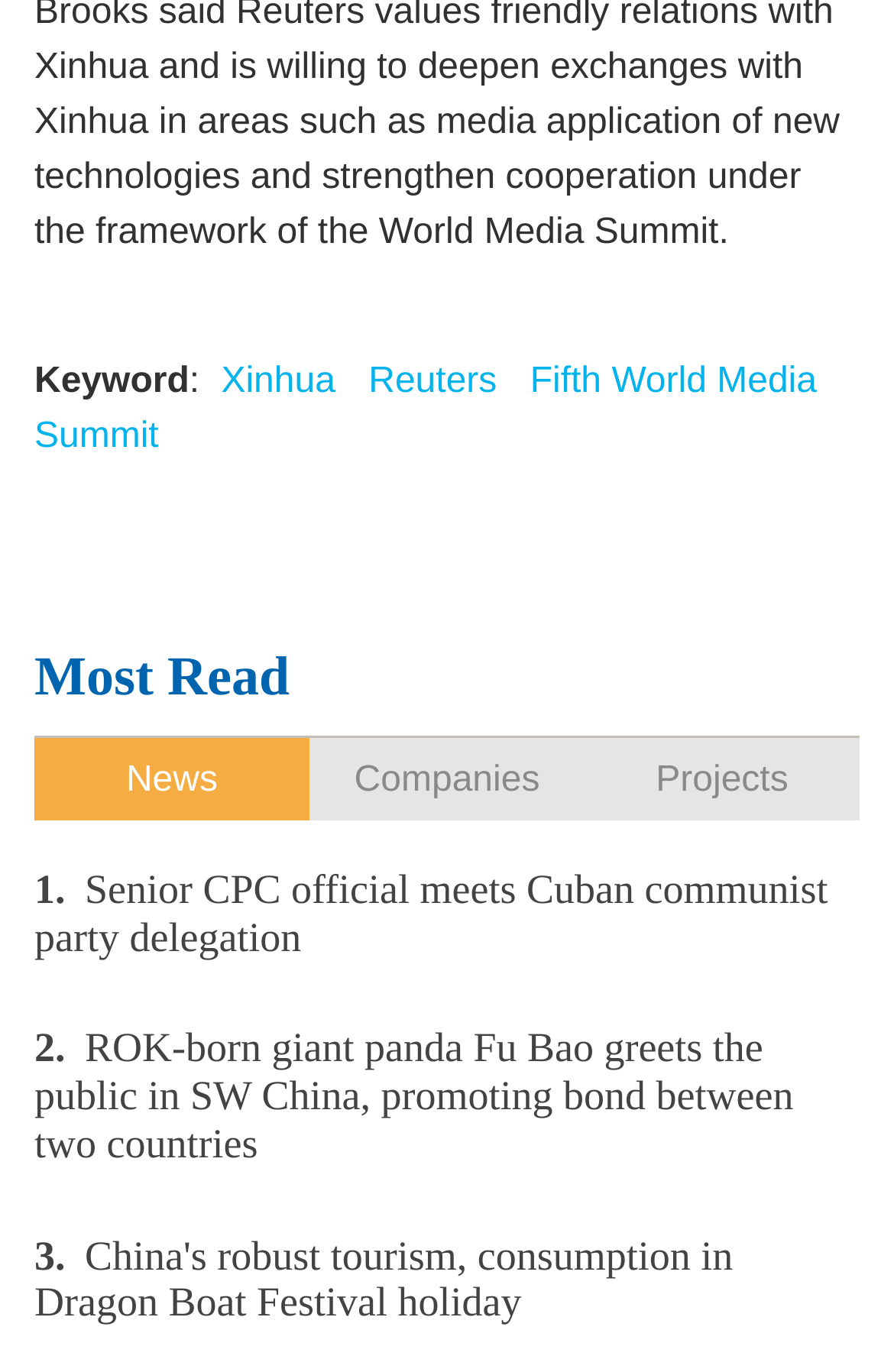Find the bounding box coordinates of the area that needs to be clicked in order to achieve the following instruction: "read about Senior CPC official meets Cuban communist party delegation". The coordinates should be specified as four float numbers between 0 and 1, i.e., [left, top, right, bottom].

[0.038, 0.632, 0.962, 0.701]